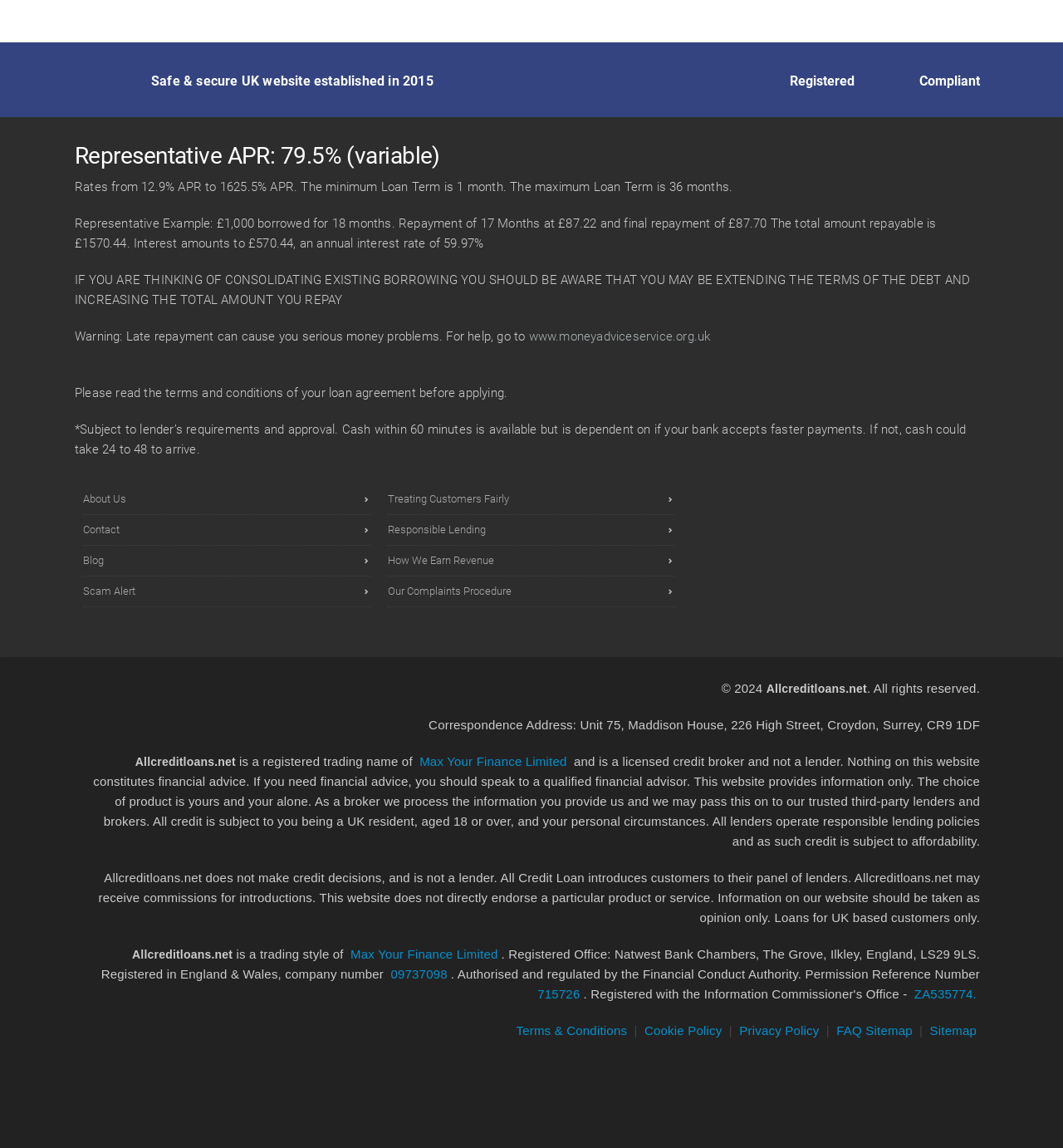Identify the bounding box coordinates of the part that should be clicked to carry out this instruction: "Click on 'Scam Alert'".

[0.078, 0.504, 0.131, 0.526]